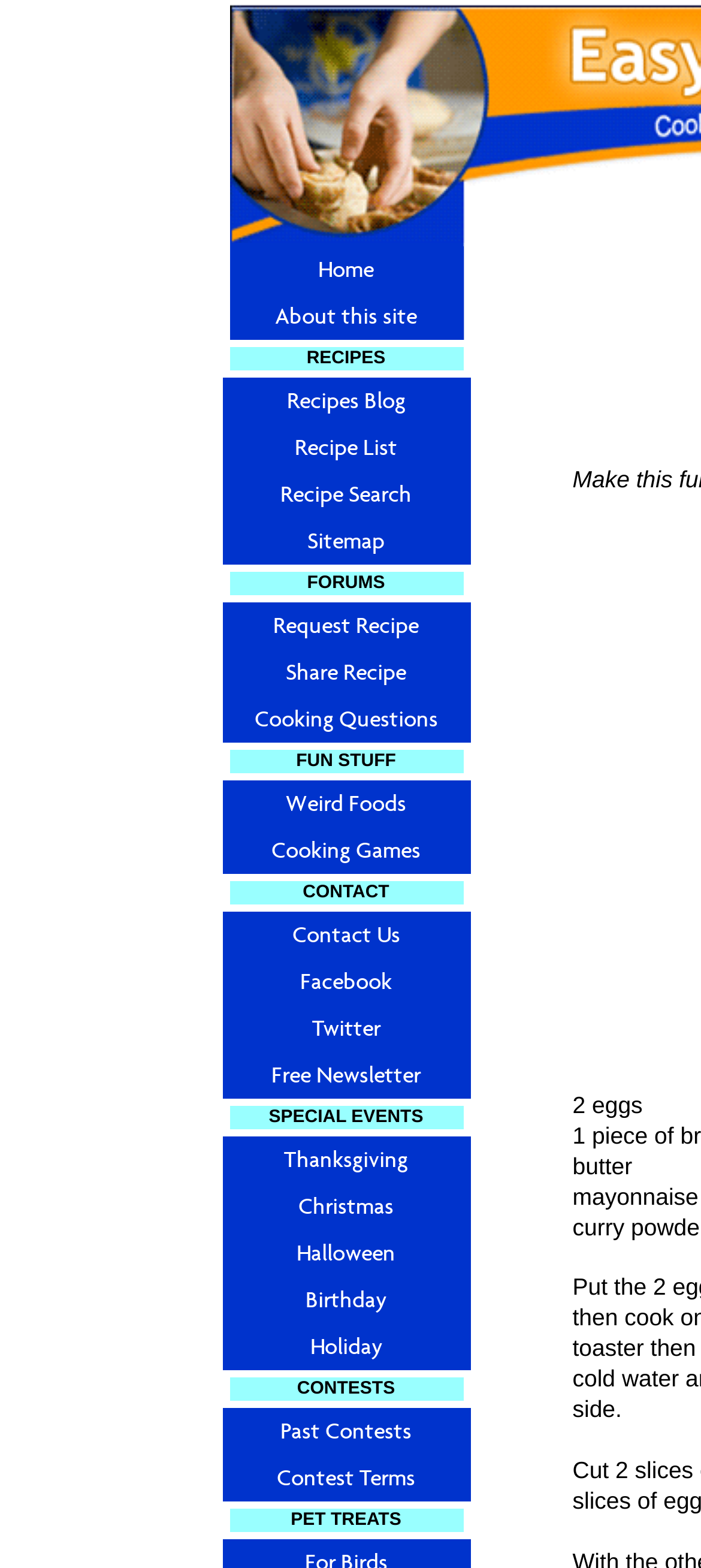Indicate the bounding box coordinates of the element that needs to be clicked to satisfy the following instruction: "view past contests". The coordinates should be four float numbers between 0 and 1, i.e., [left, top, right, bottom].

[0.317, 0.898, 0.671, 0.928]